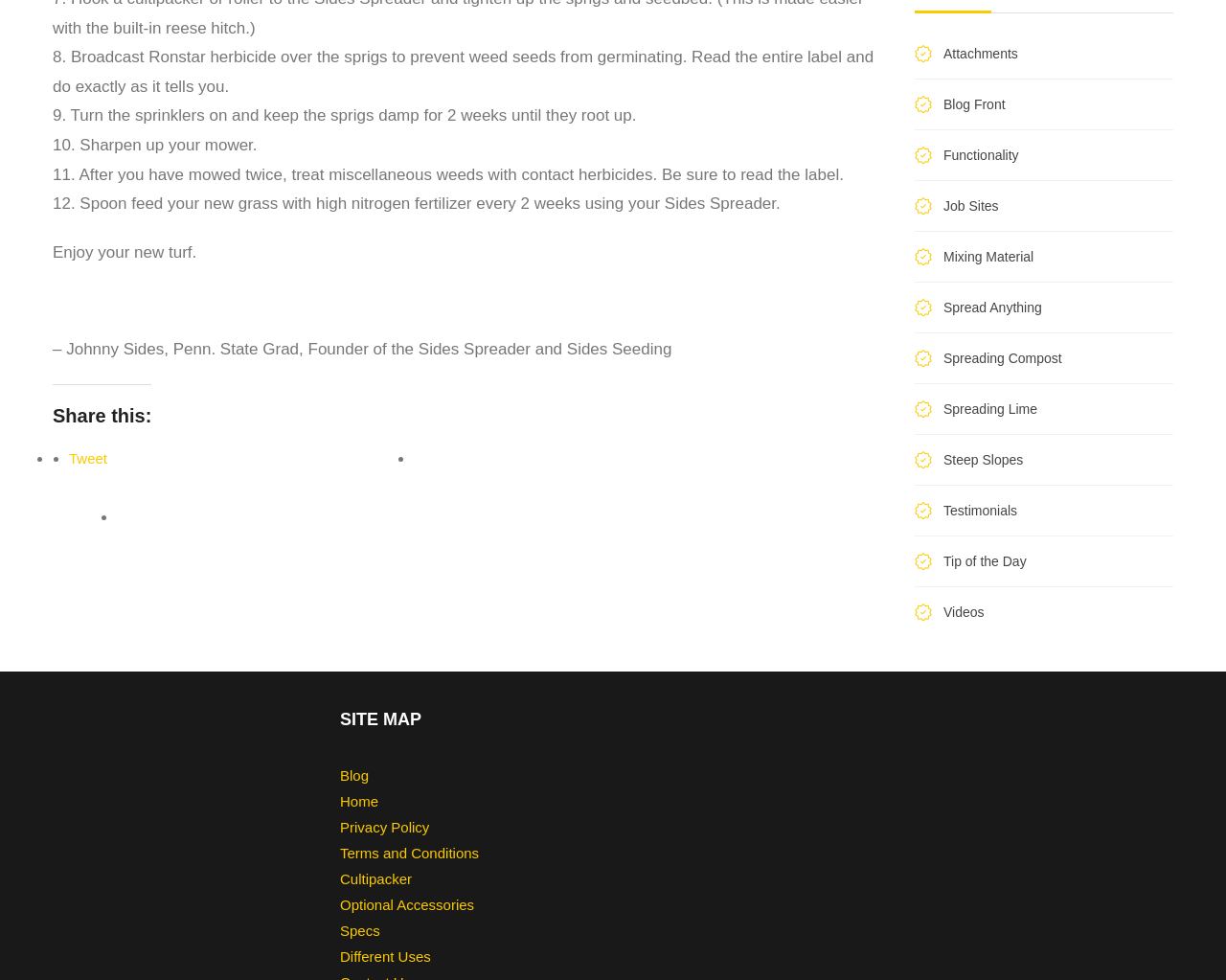Provide your answer in one word or a succinct phrase for the question: 
What is the 8th step to follow for new grass?

Broadcast Ronstar herbicide